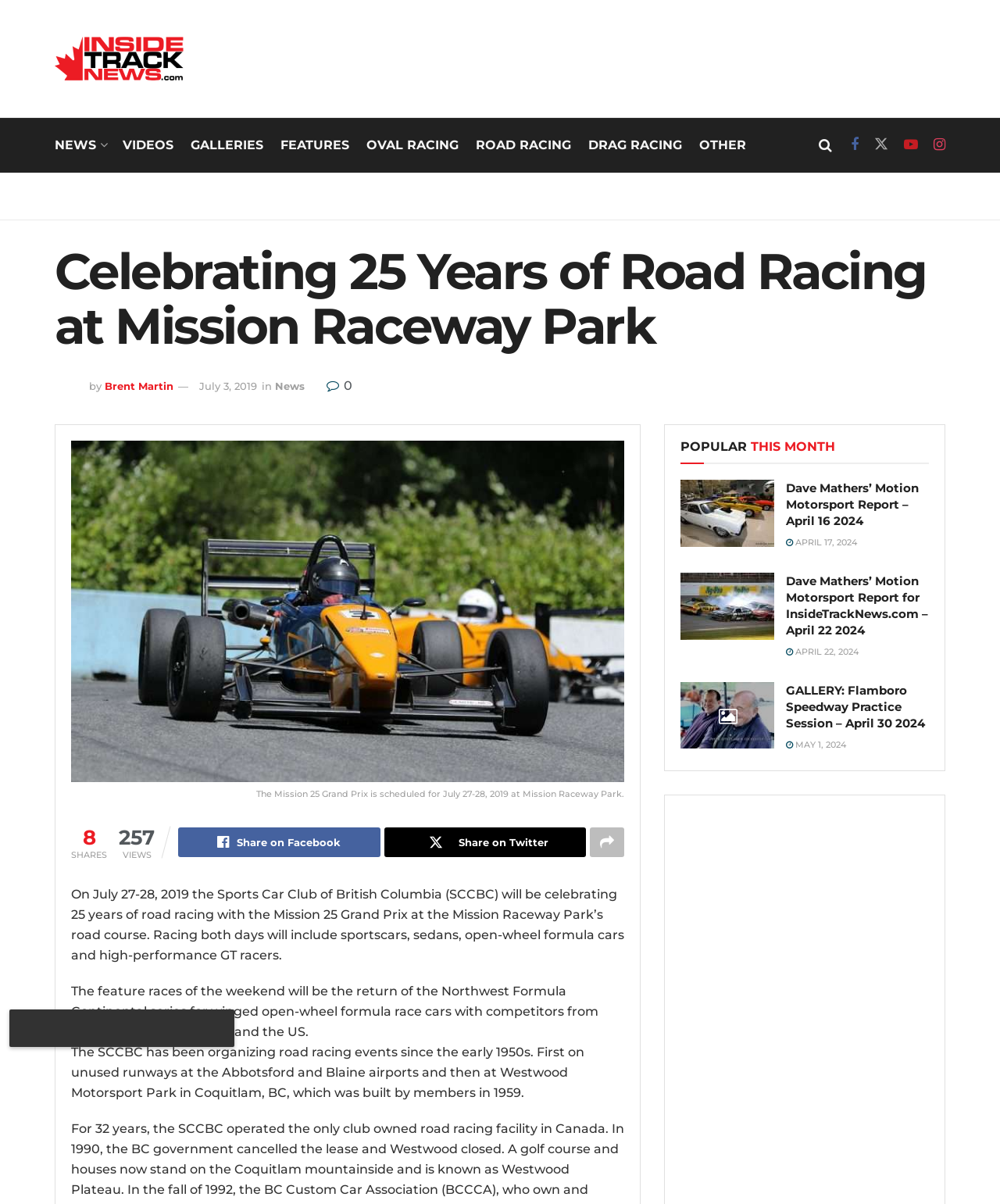Identify and provide the main heading of the webpage.

Celebrating 25 Years of Road Racing at Mission Raceway Park